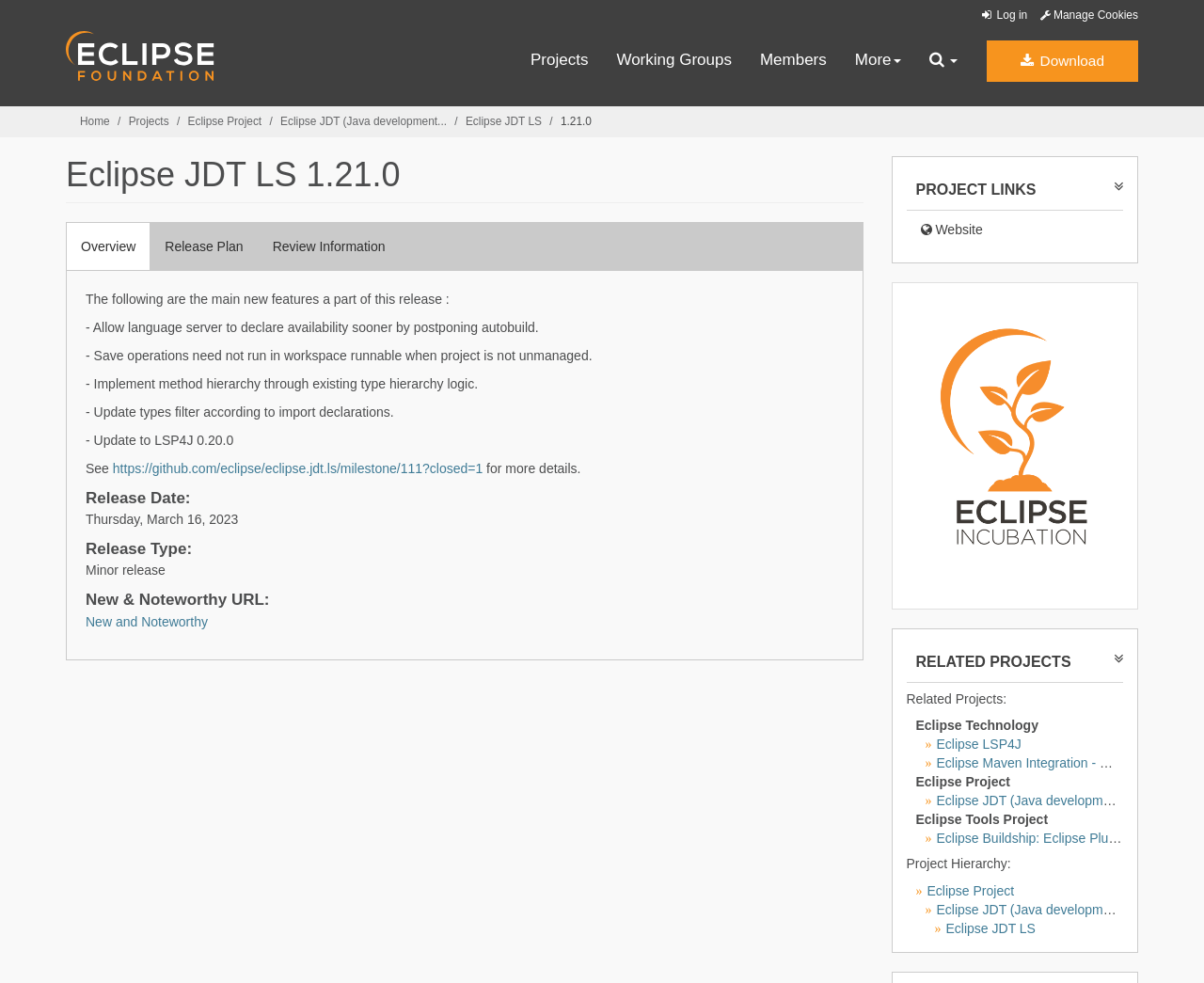What is the name of the related project that is an Eclipse Technology project?
Analyze the screenshot and provide a detailed answer to the question.

I found the related project by looking at the 'RELATED PROJECTS' section on the webpage, which lists several related projects. One of the projects is specified as 'Eclipse Technology'.